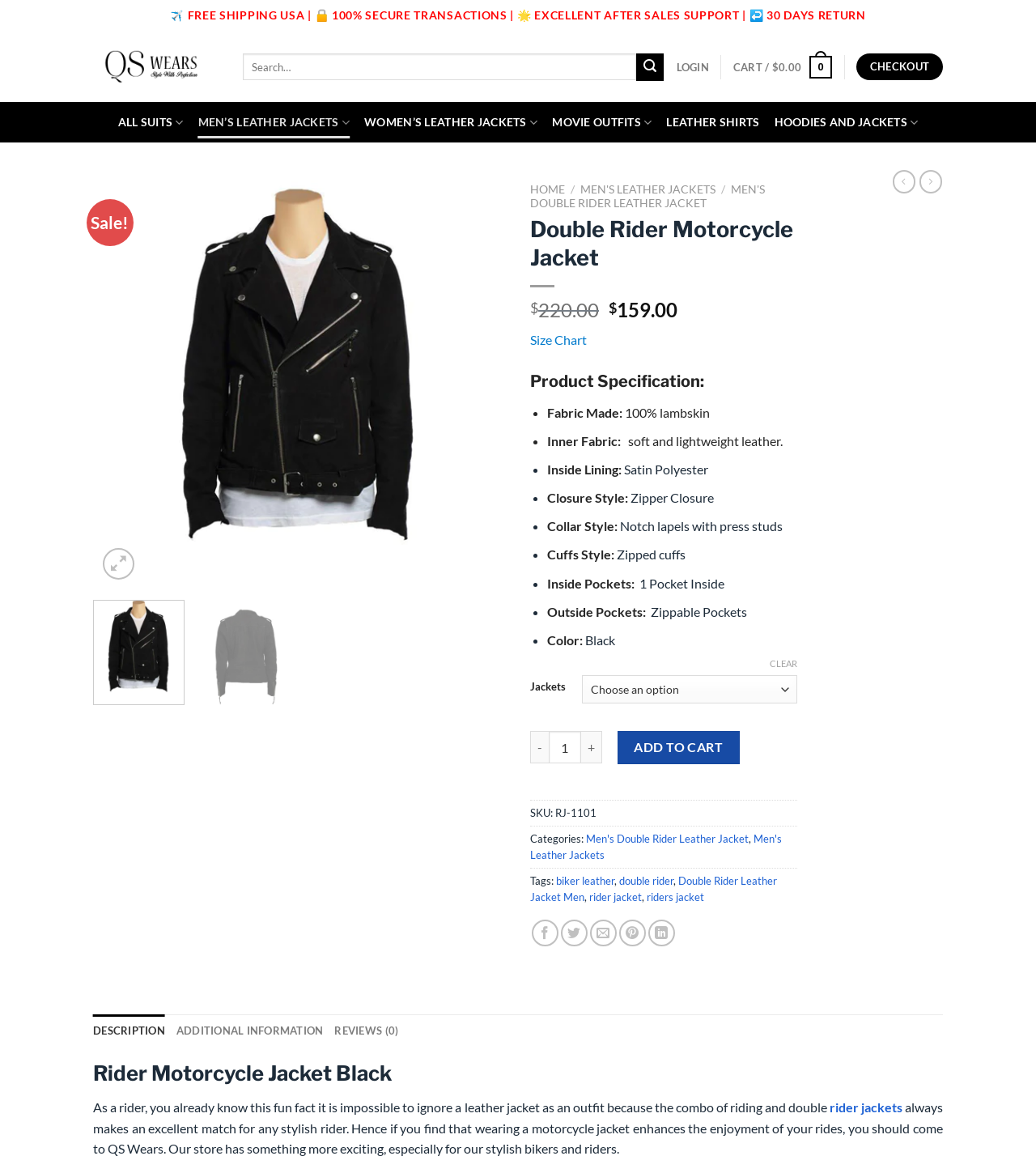Please find and generate the text of the main heading on the webpage.

Double Rider Motorcycle Jacket